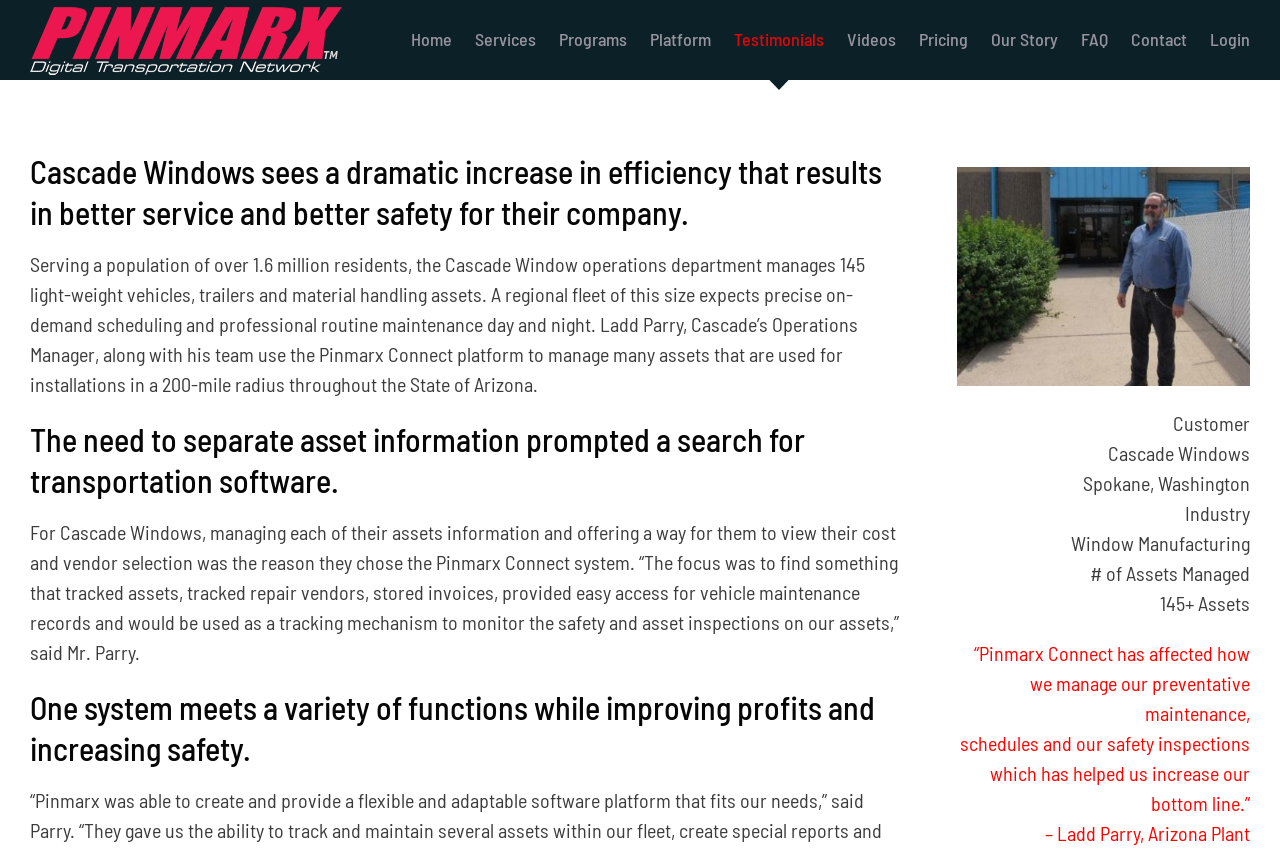Find the bounding box coordinates for the UI element that matches this description: "Contact".

[0.884, 0.0, 0.927, 0.092]